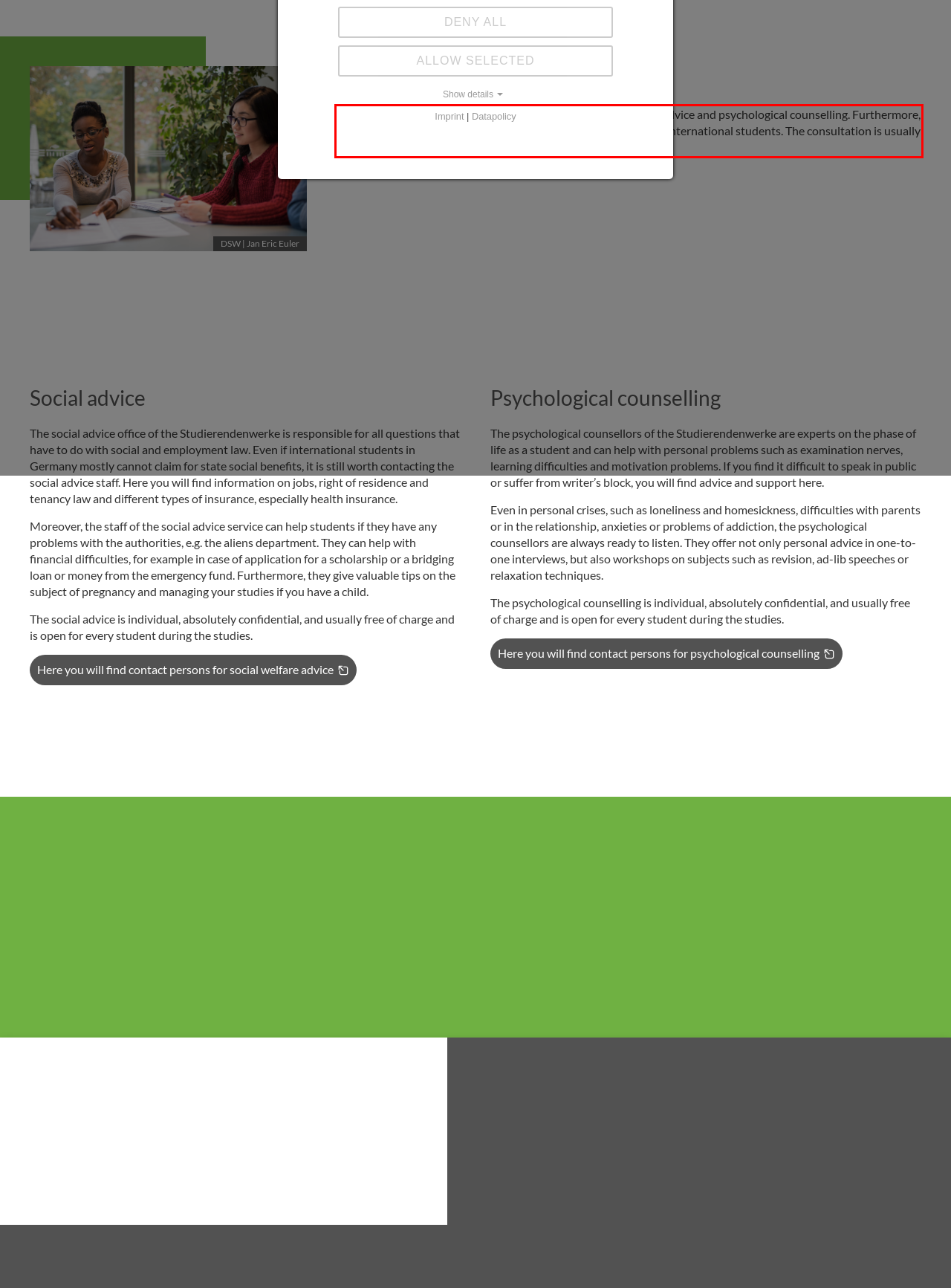Please identify and extract the text from the UI element that is surrounded by a red bounding box in the provided webpage screenshot.

Most Studierendenwerke offer two types of consultation: social advice and psychological counselling. Furthermore, in a few Studierendenwerke, there are special advisory offices for international students. The consultation is usually free of charge, un-bureaucratic and completely confidential.